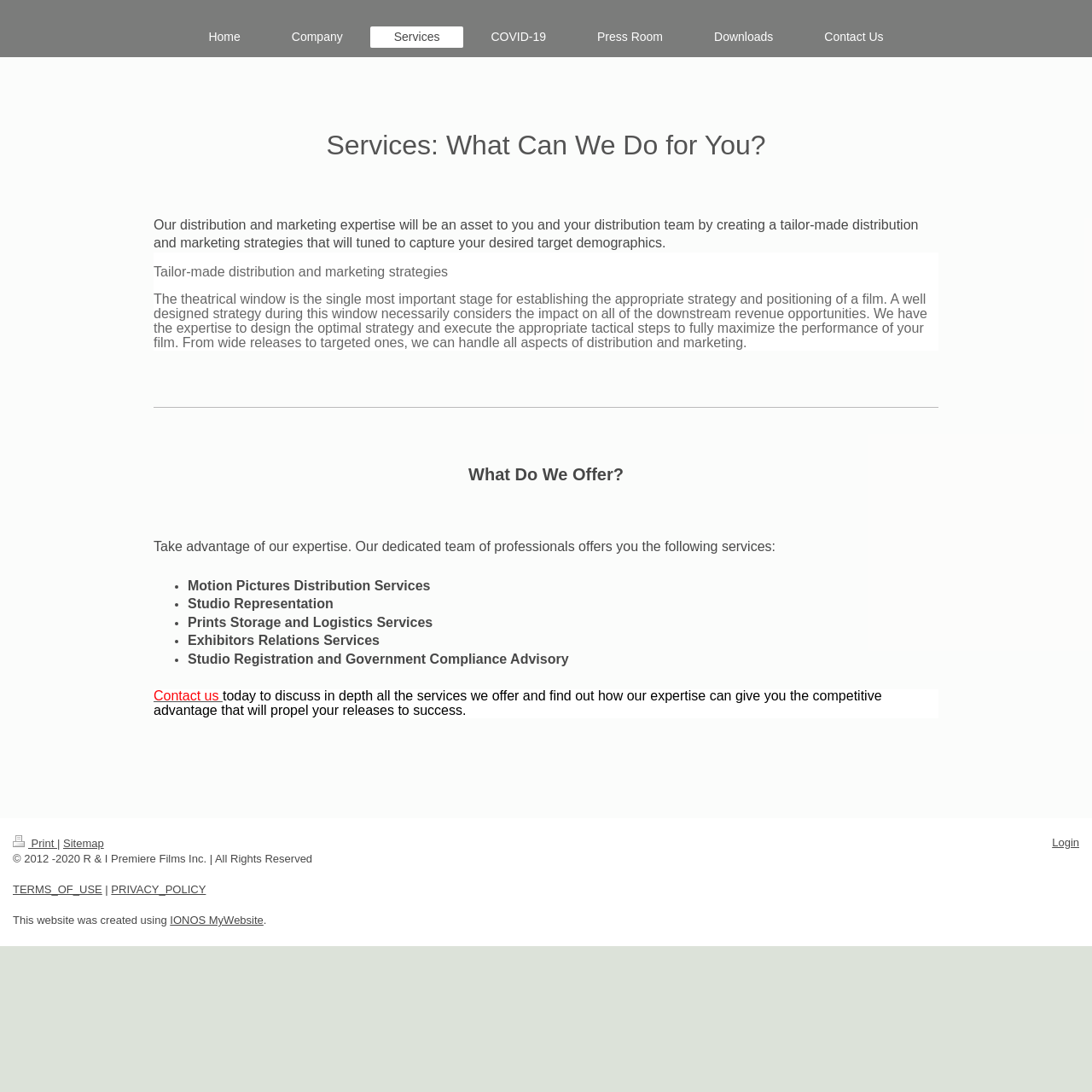Please reply to the following question with a single word or a short phrase:
What is the purpose of the theatrical window?

Establishing strategy and positioning of a film